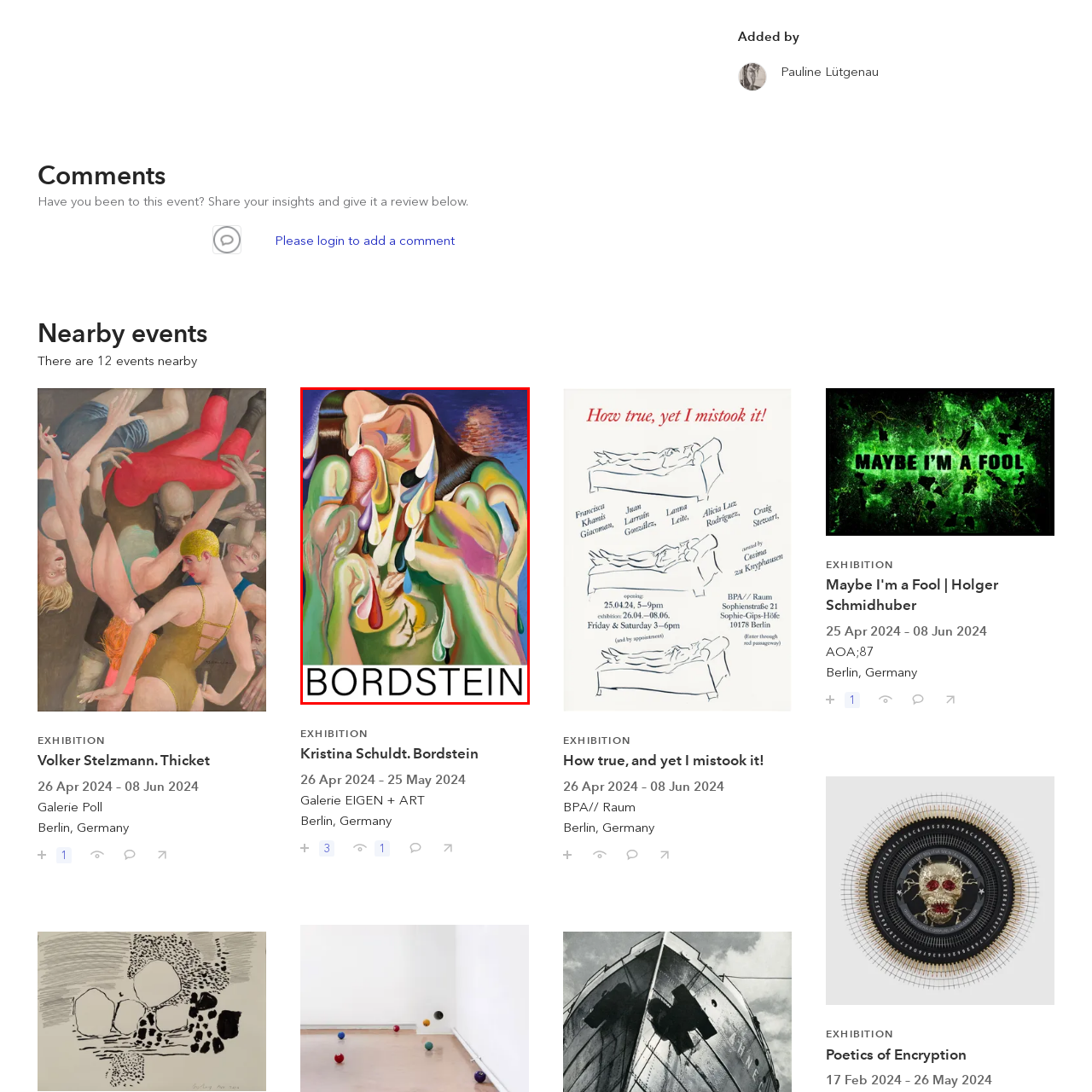What are the dominant hues in the artwork?
Consider the portion of the image within the red bounding box and answer the question as detailed as possible, referencing the visible details.

The caption describes the artwork as having a dynamic and emotional atmosphere, created by the dominant hues of greens, pinks, and yellows, which are merged with soft and bold tones.